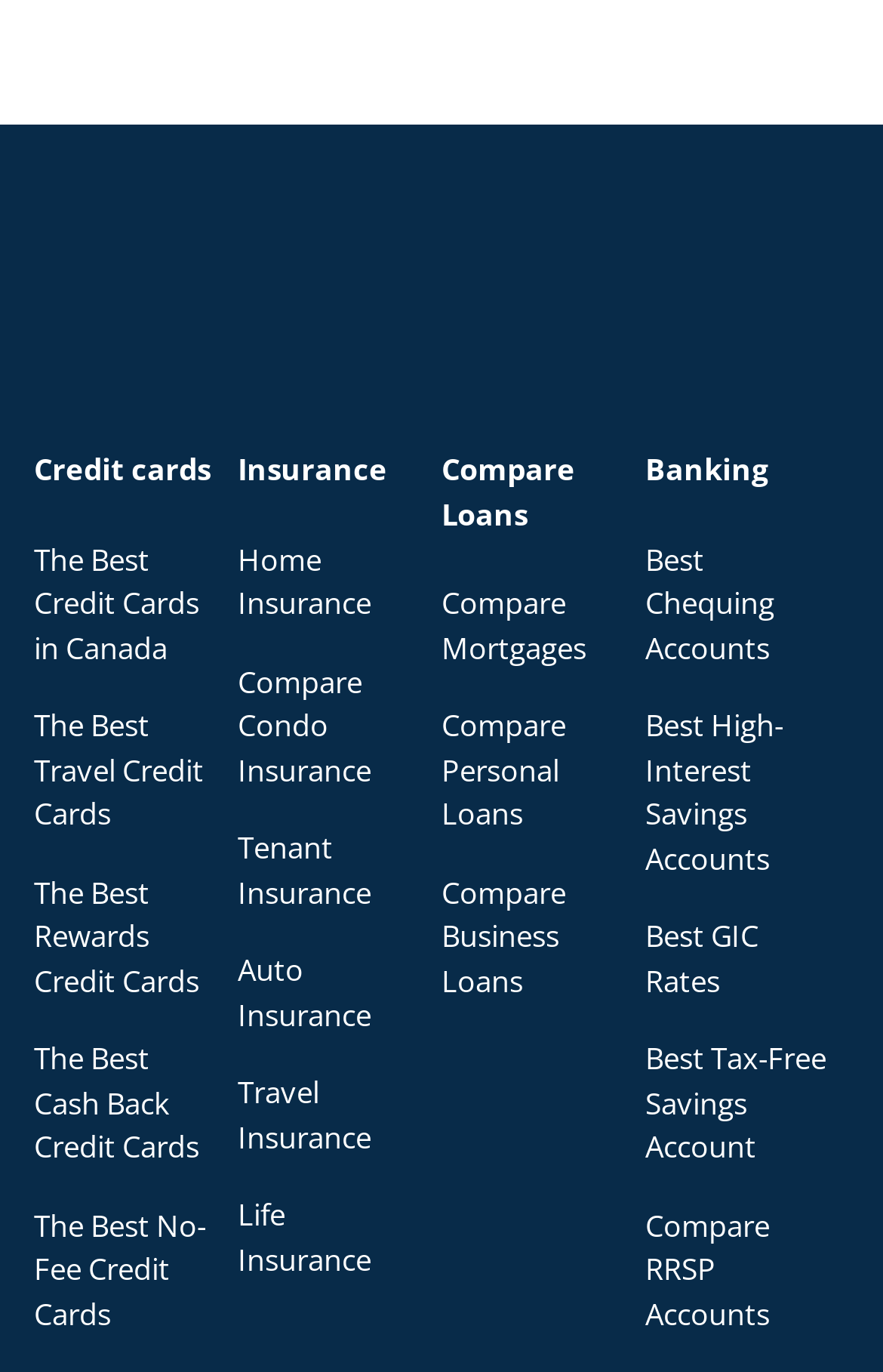Identify the bounding box coordinates of the area that should be clicked in order to complete the given instruction: "View Best Chequing Accounts". The bounding box coordinates should be four float numbers between 0 and 1, i.e., [left, top, right, bottom].

[0.731, 0.392, 0.943, 0.489]